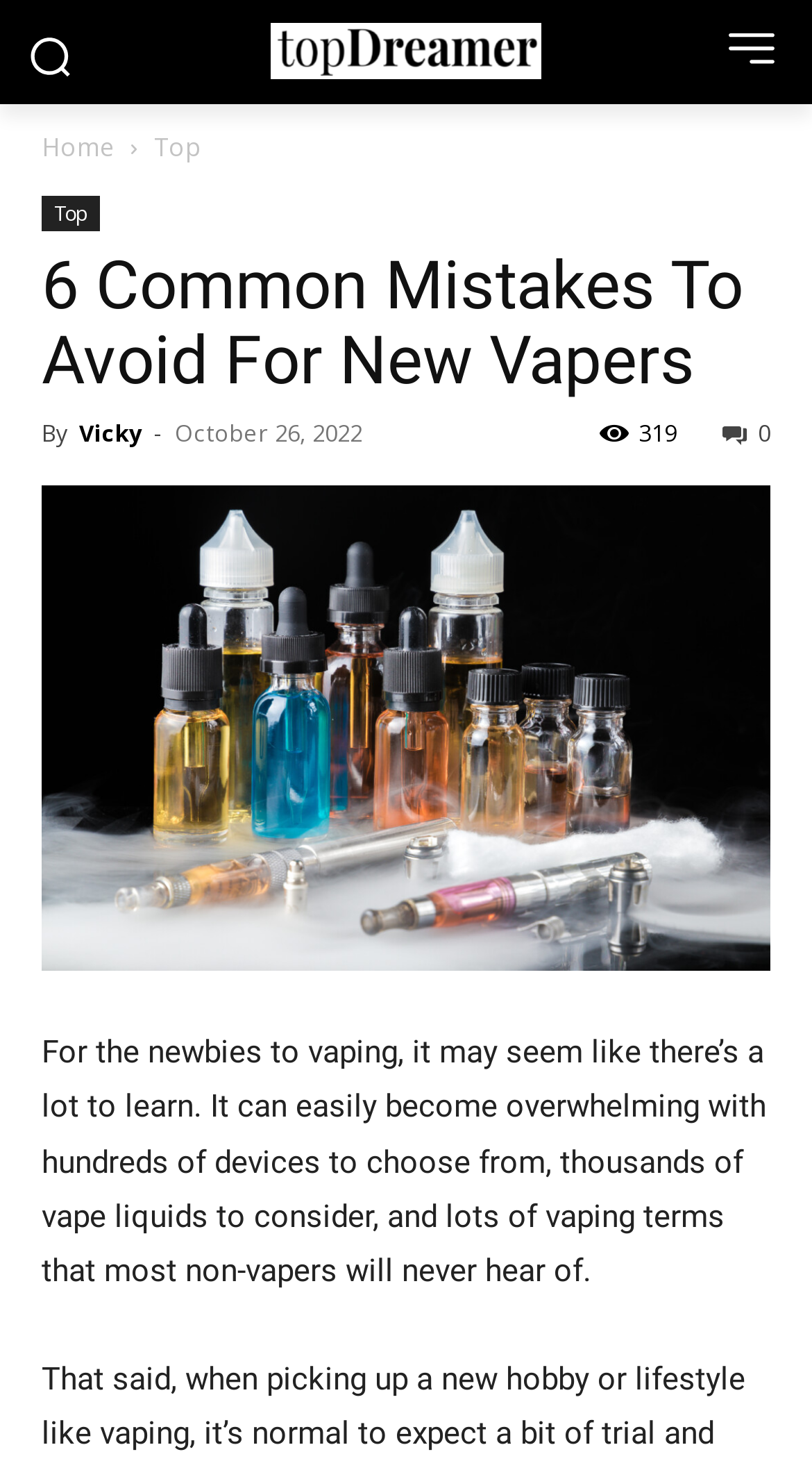Bounding box coordinates are specified in the format (top-left x, top-left y, bottom-right x, bottom-right y). All values are floating point numbers bounded between 0 and 1. Please provide the bounding box coordinate of the region this sentence describes: 0

[0.89, 0.285, 0.949, 0.307]